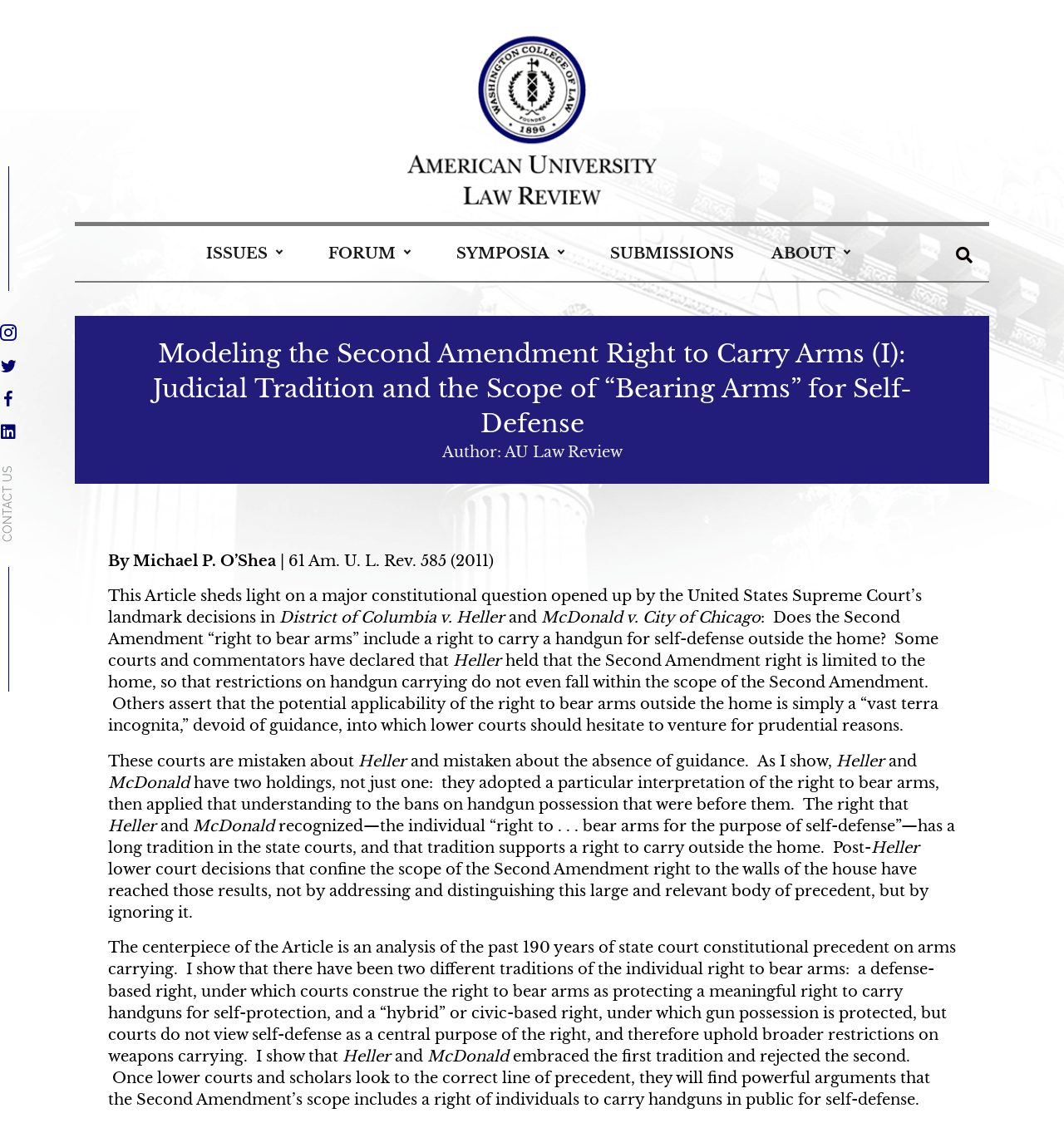Refer to the image and provide an in-depth answer to the question: 
Who is the author of the article?

I found the author's name by looking at the text below the title, which says 'Author: AU Law Review By Michael P. O’Shea'.